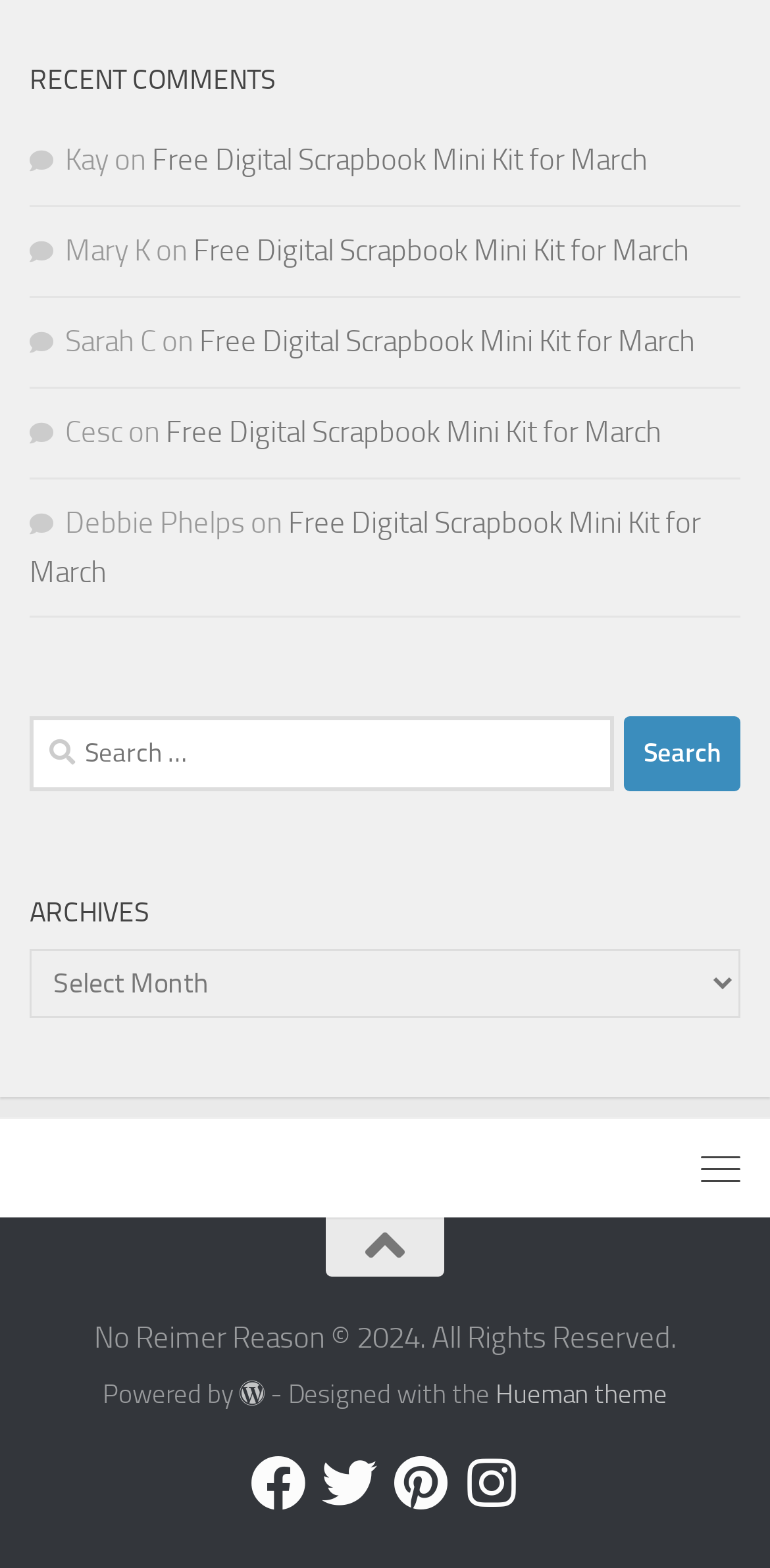Locate the bounding box coordinates of the element I should click to achieve the following instruction: "Explore archives".

[0.038, 0.567, 0.962, 0.597]